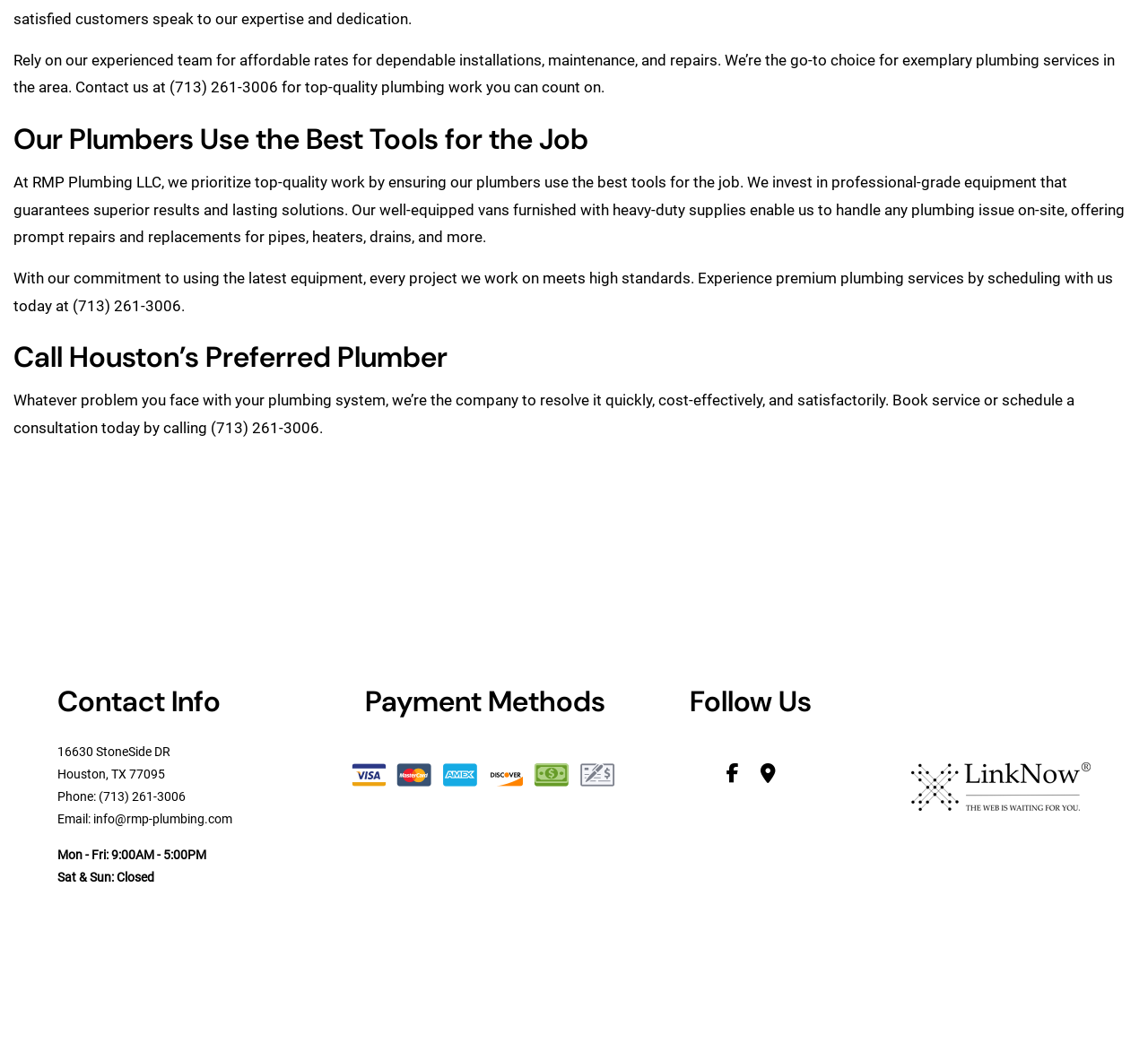Please provide the bounding box coordinate of the region that matches the element description: Facebook Social Network. Coordinates should be in the format (top-left x, top-left y, bottom-right x, bottom-right y) and all values should be between 0 and 1.

[0.625, 0.734, 0.651, 0.75]